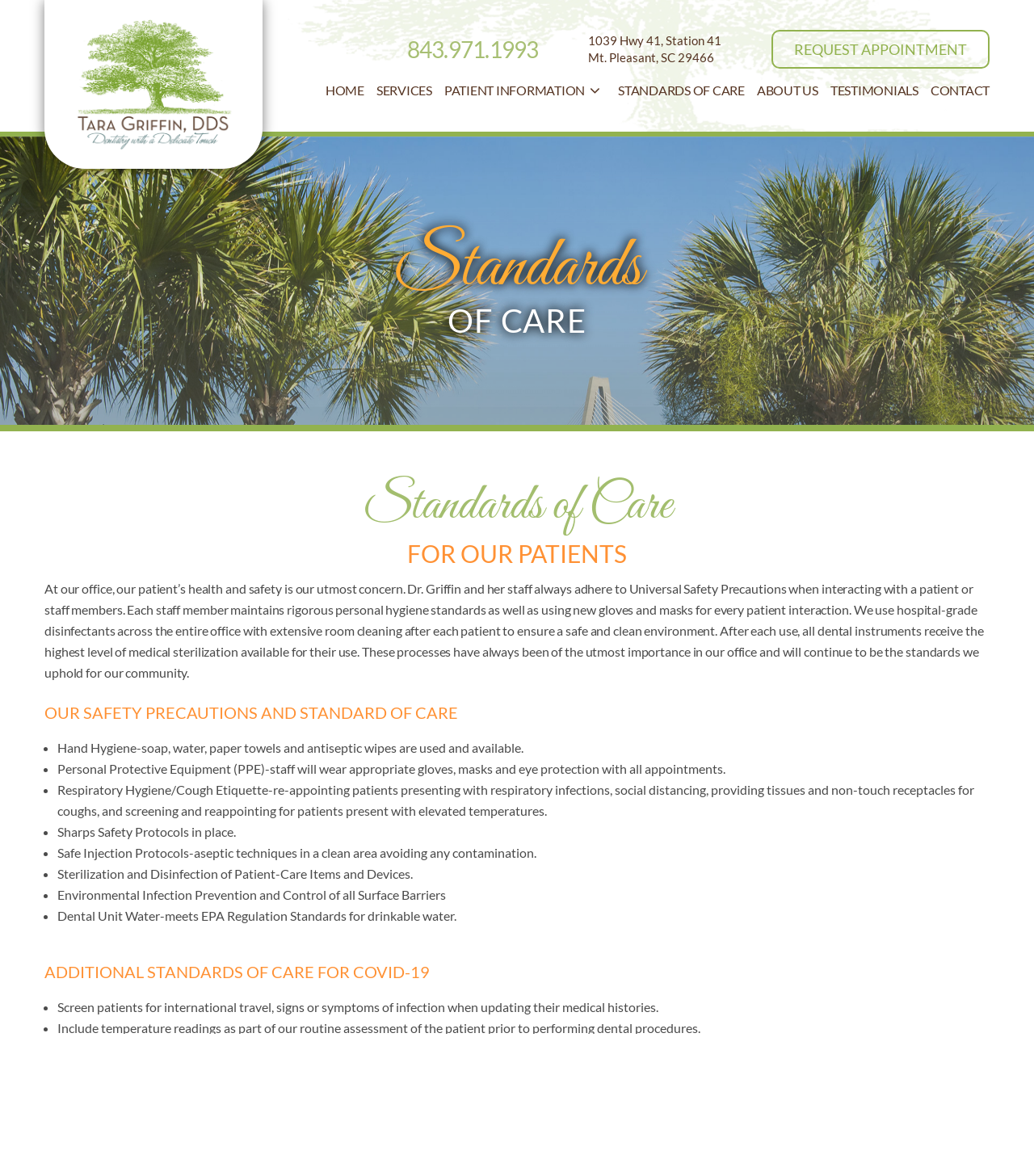What is the main concern of Dr. Griffin and her staff? Please answer the question using a single word or phrase based on the image.

Patient's health and safety